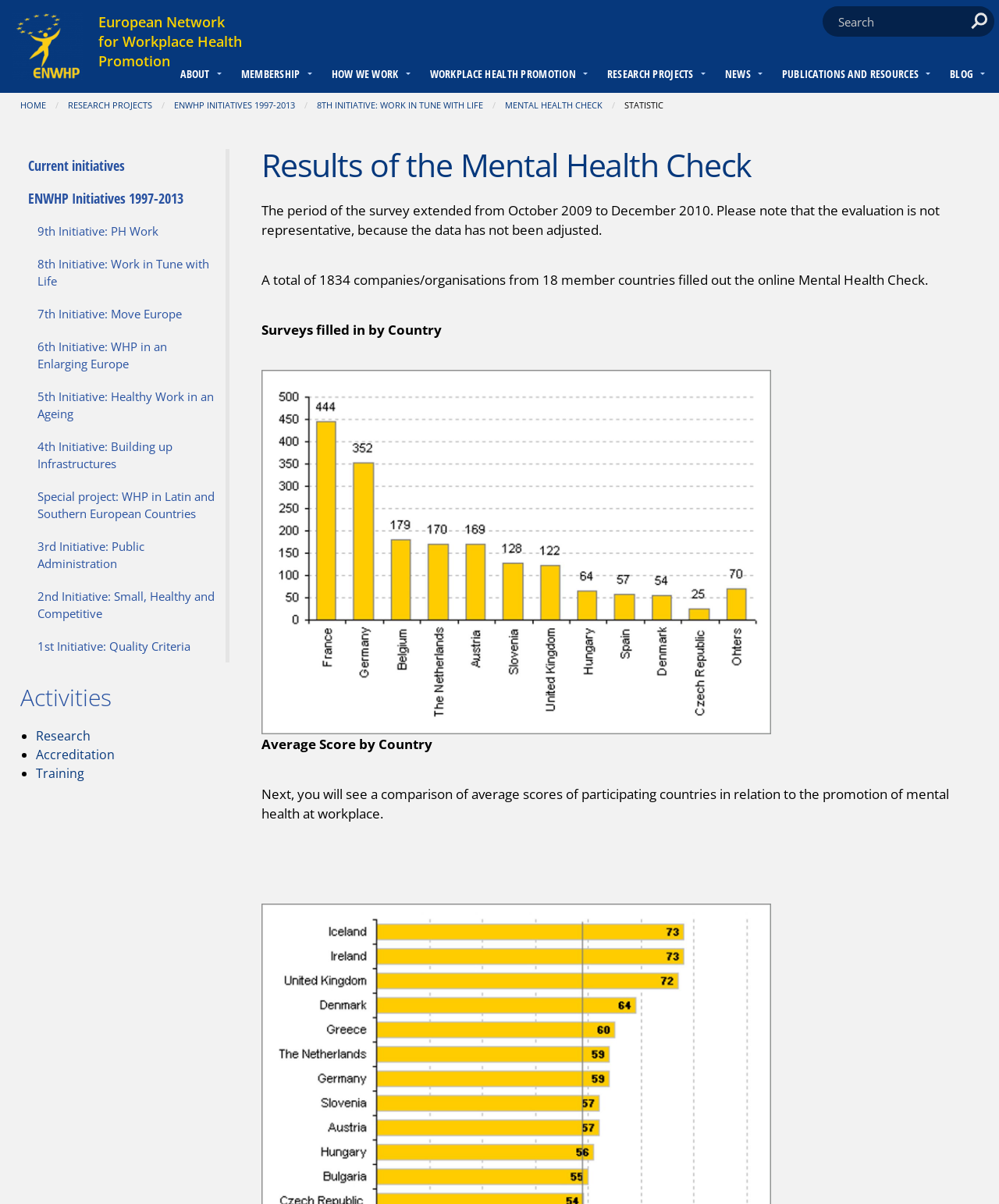Determine the bounding box coordinates for the area that should be clicked to carry out the following instruction: "Search for something".

[0.964, 0.005, 0.996, 0.03]